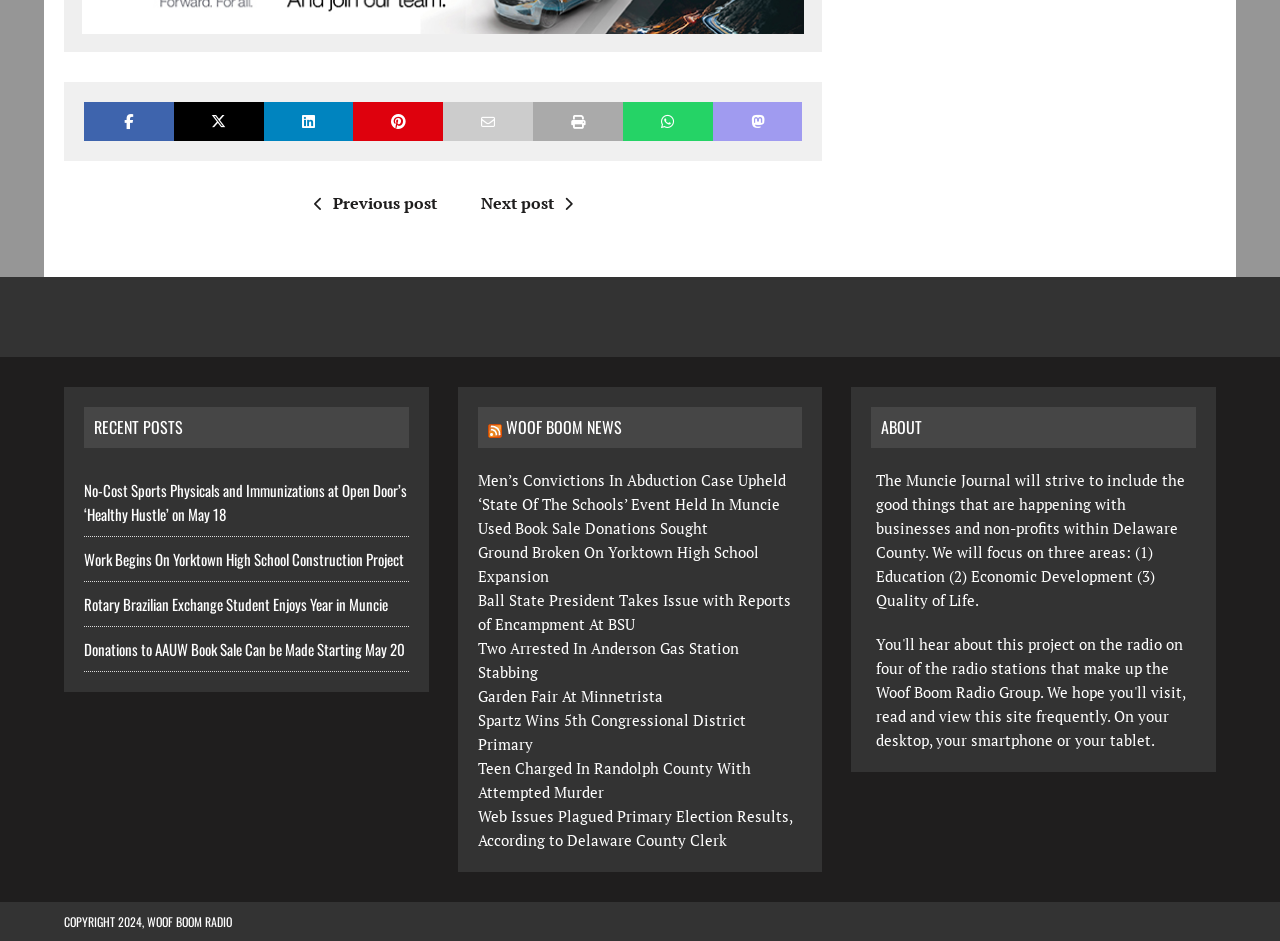How many links are there under the 'RSS WOOF BOOM NEWS' heading?
Please ensure your answer is as detailed and informative as possible.

I found the answer by counting the links under the 'RSS WOOF BOOM NEWS' heading, which are 'RSS' and 'WOOF BOOM NEWS'.